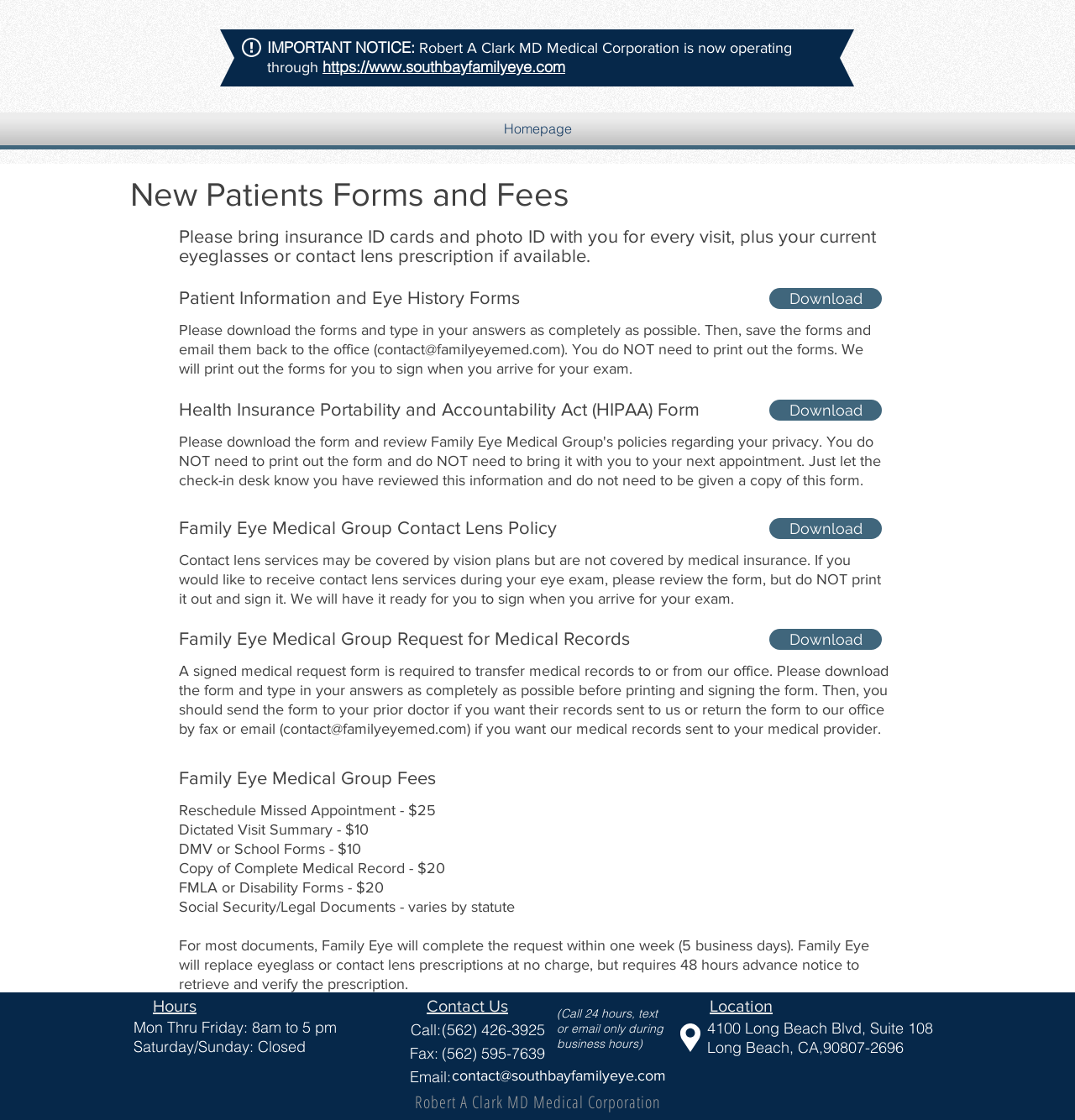Ascertain the bounding box coordinates for the UI element detailed here: "BLOG". The coordinates should be provided as [left, top, right, bottom] with each value being a float between 0 and 1.

None